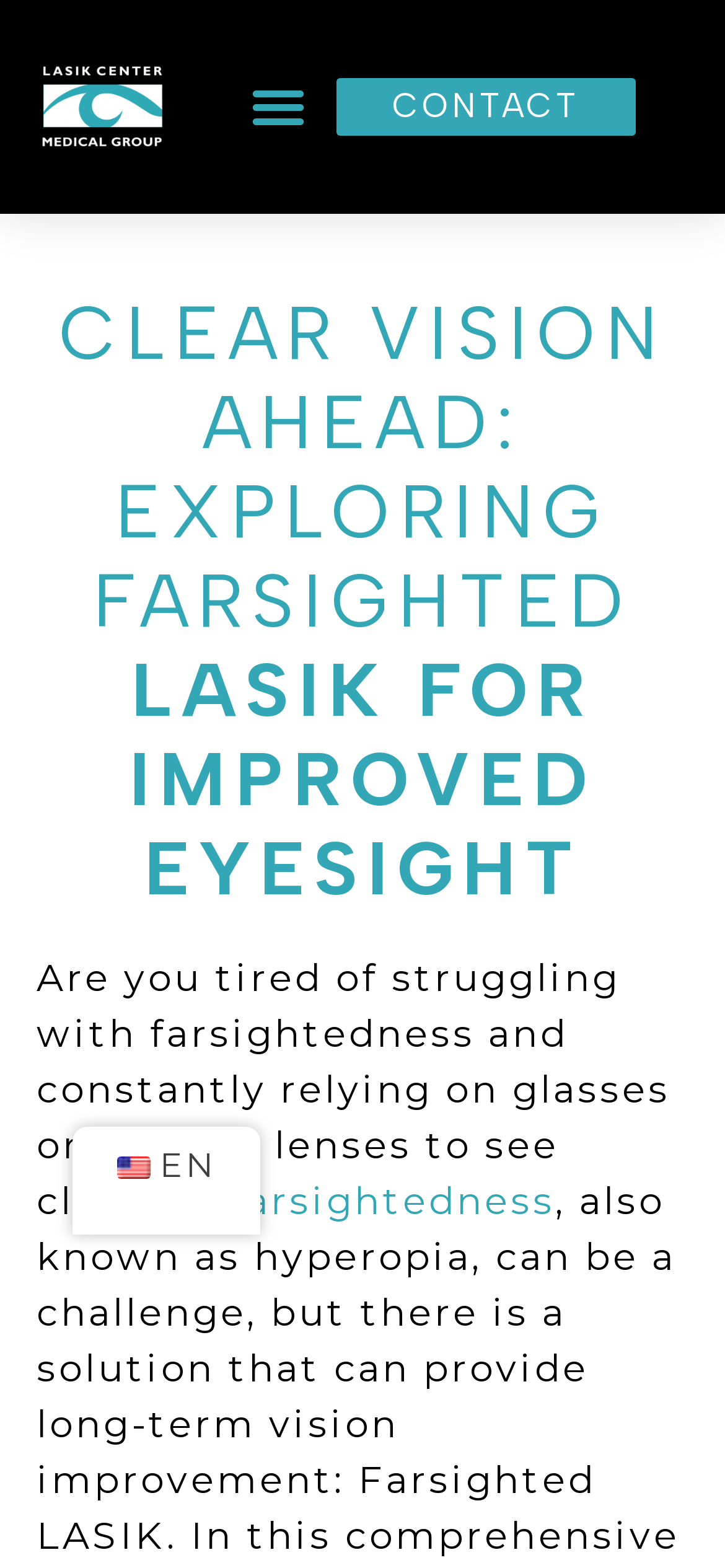What is the link 'Farsightedness' related to?
Answer the question based on the image using a single word or a brief phrase.

The condition